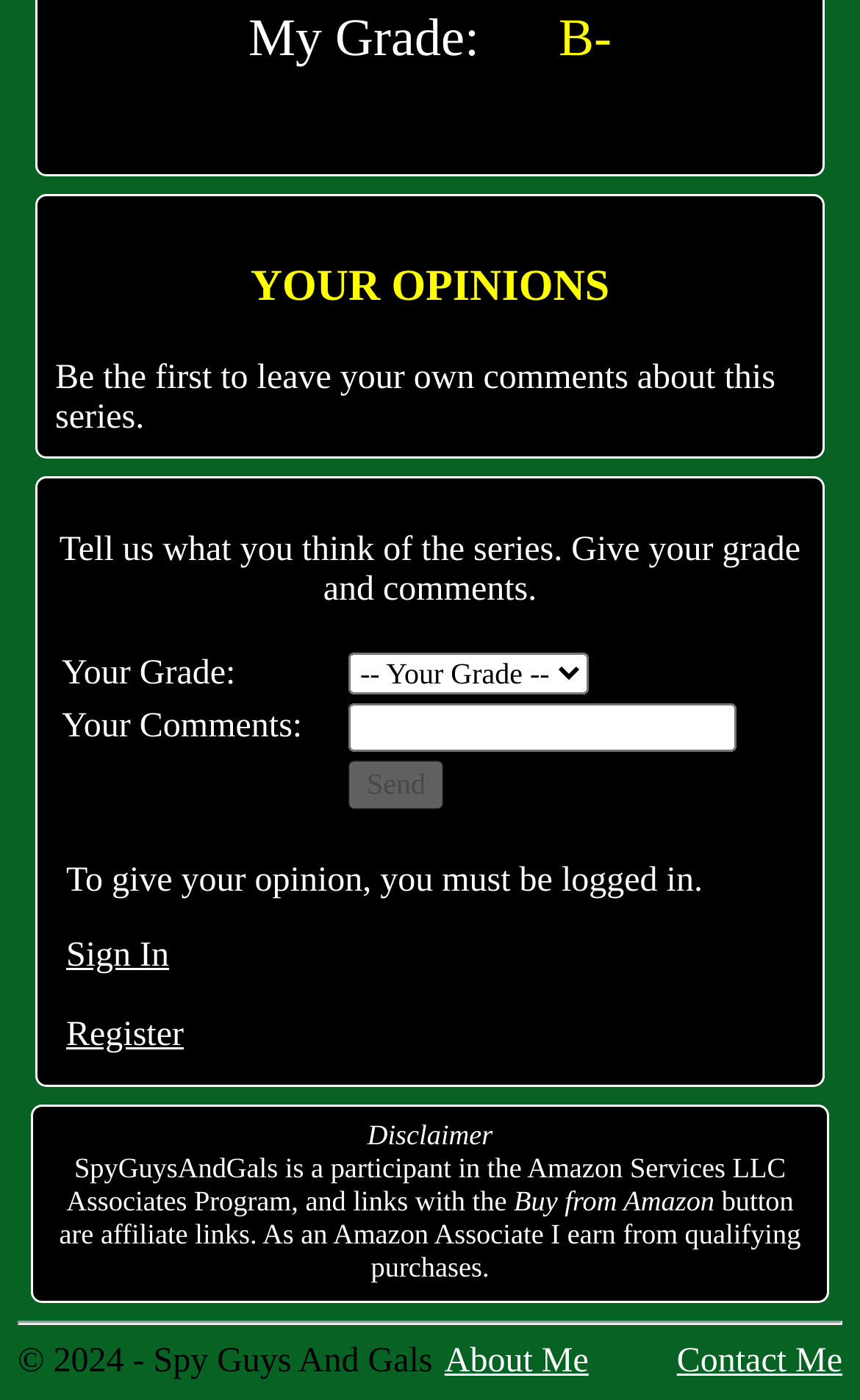Highlight the bounding box of the UI element that corresponds to this description: "Contact Me".

[0.787, 0.959, 0.979, 0.986]